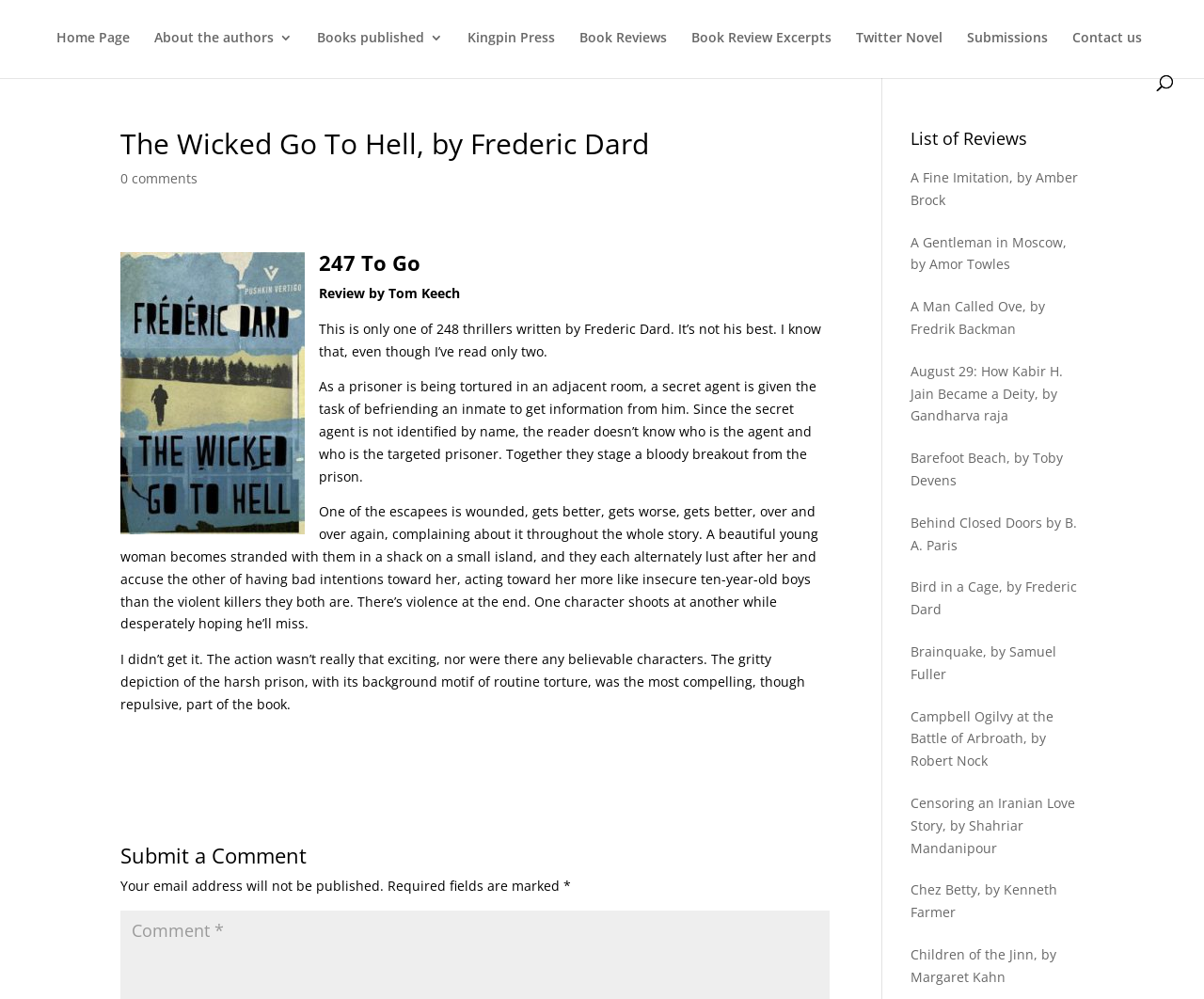How many comments are there on this review?
Based on the screenshot, answer the question with a single word or phrase.

0